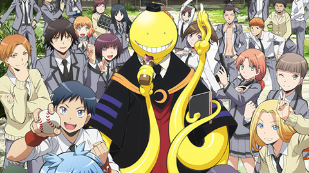Please provide a detailed answer to the question below by examining the image:
How many students are surrounding Koro-sensei?

The image features a diverse group of students surrounding Koro-sensei, each with distinct styles and expressions that reflect their personalities. Although the exact number of students is not specified, it is clear that there are multiple students gathered around their teacher.